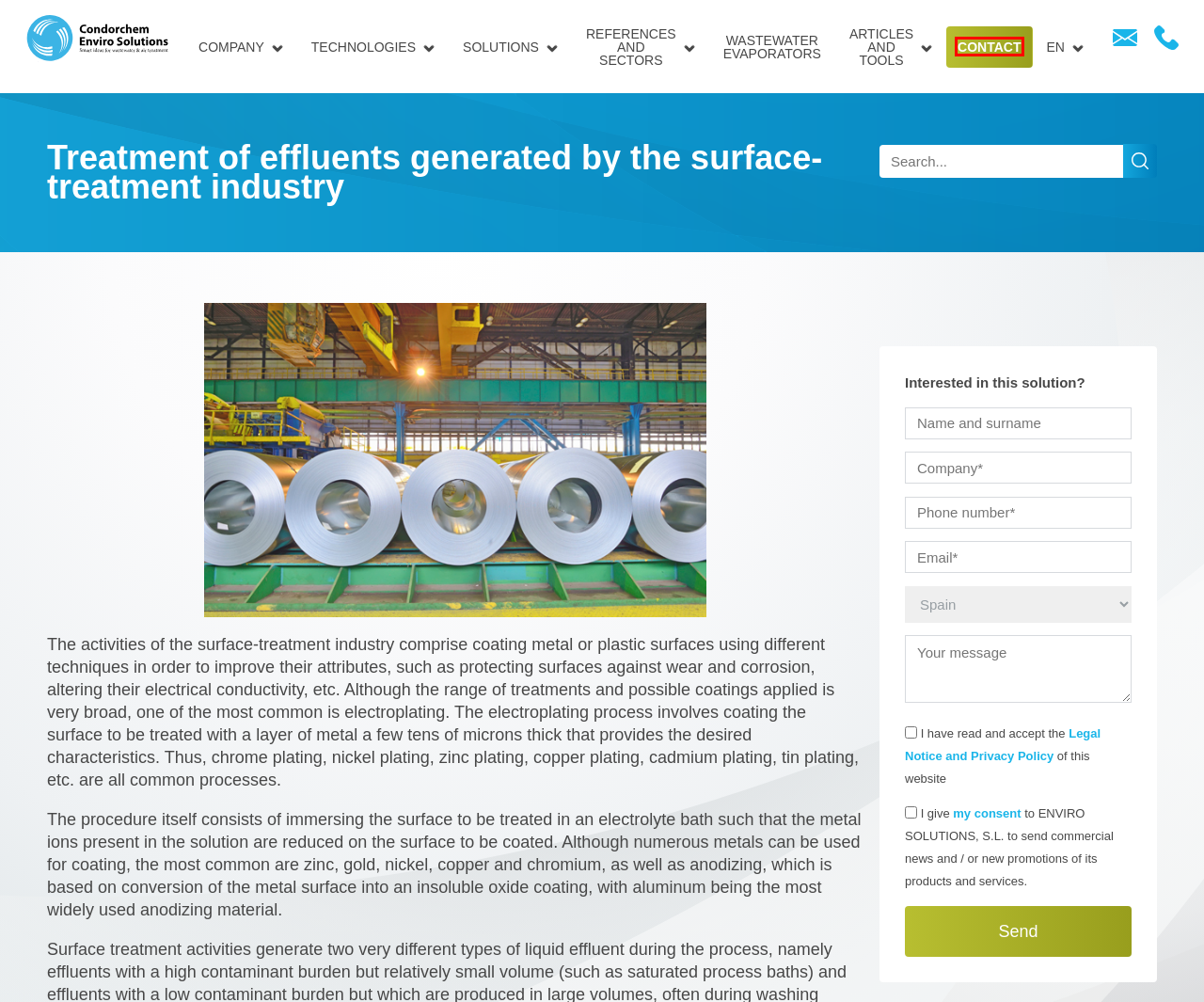Assess the screenshot of a webpage with a red bounding box and determine which webpage description most accurately matches the new page after clicking the element within the red box. Here are the options:
A. Disclaimer and Privacy Policy | Condorchem Enviro Solutions
B. Condorchem Envitech – The Water Council
C. Wastewater evaporators | Condorchem Enviro Solutions
D. Sectors | Condorchem Enviro Solutions
E. DATA PROCESSING CONSENT | Condorchem Enviro Solutions
F. Terms, conditions and guarantees | Condorchem Enviro Solutions
G. Industrial wastewater and air emissions treatment | Condorchem Enviro Solutions
H. Contact | Condorchem Enviro Solutions

H